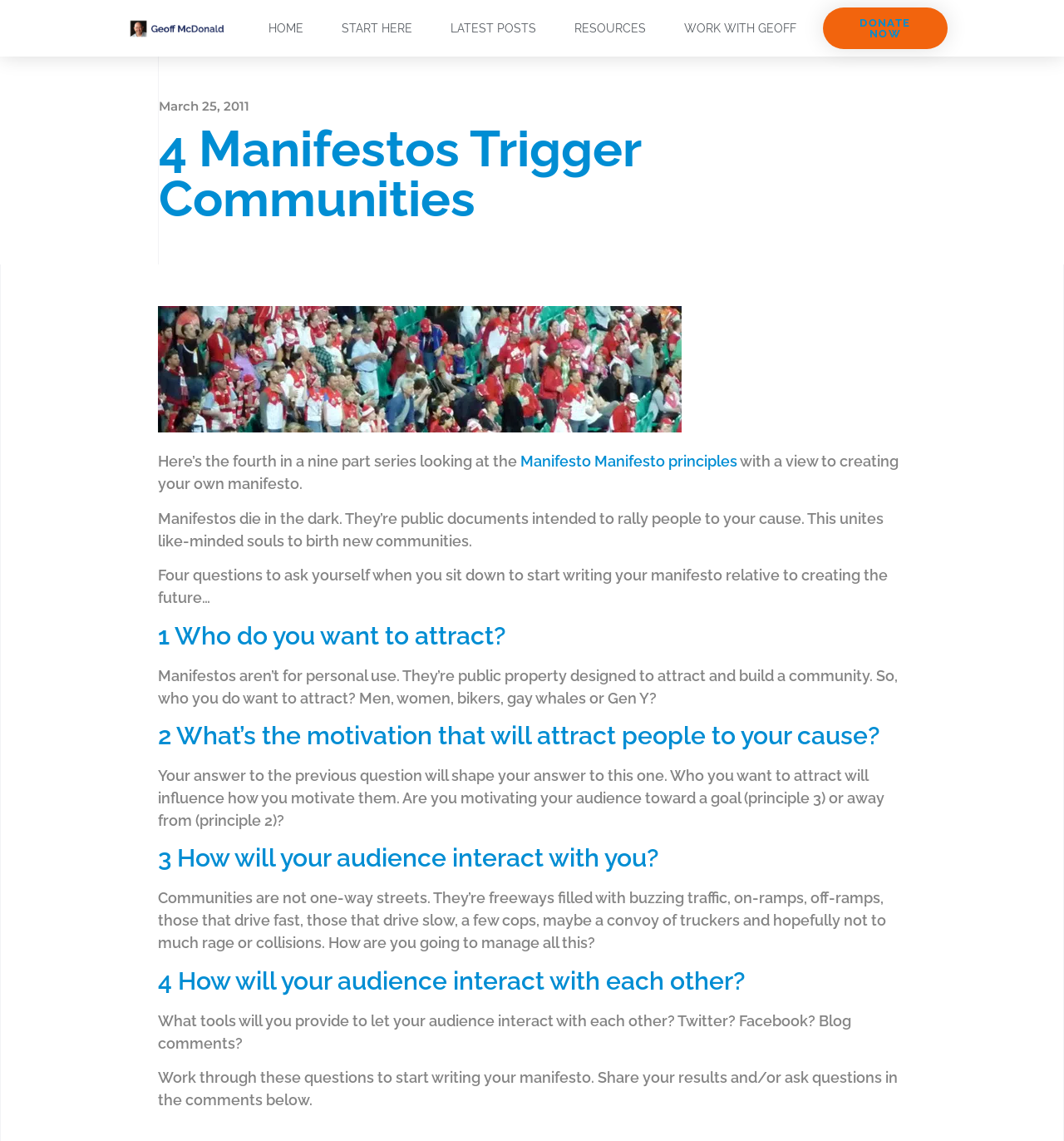Identify the bounding box coordinates of the clickable region to carry out the given instruction: "Click on the 'RESOURCES' link".

[0.524, 0.0, 0.622, 0.05]